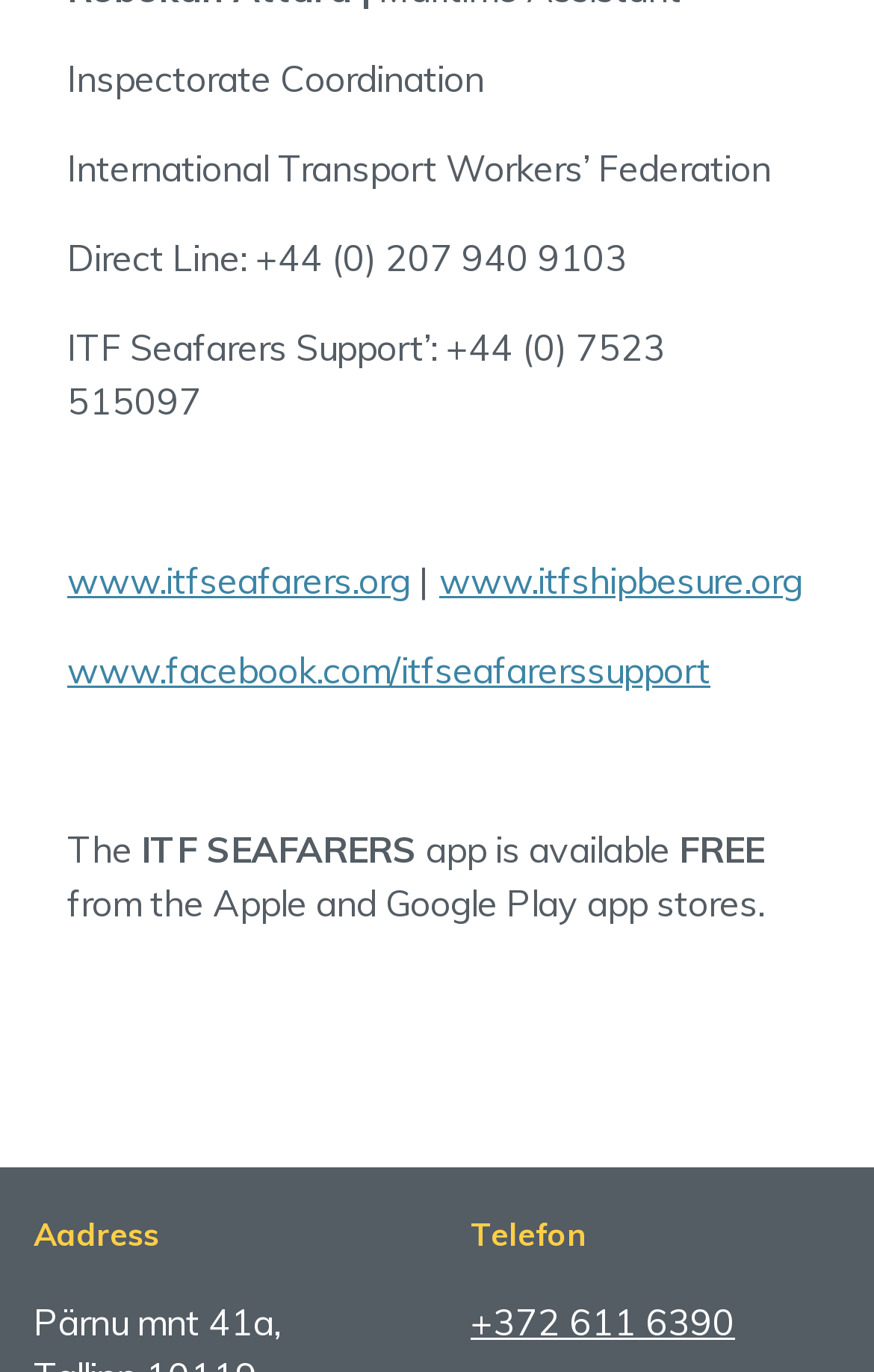What is the name of the organization?
Observe the image and answer the question with a one-word or short phrase response.

International Transport Workers’ Federation